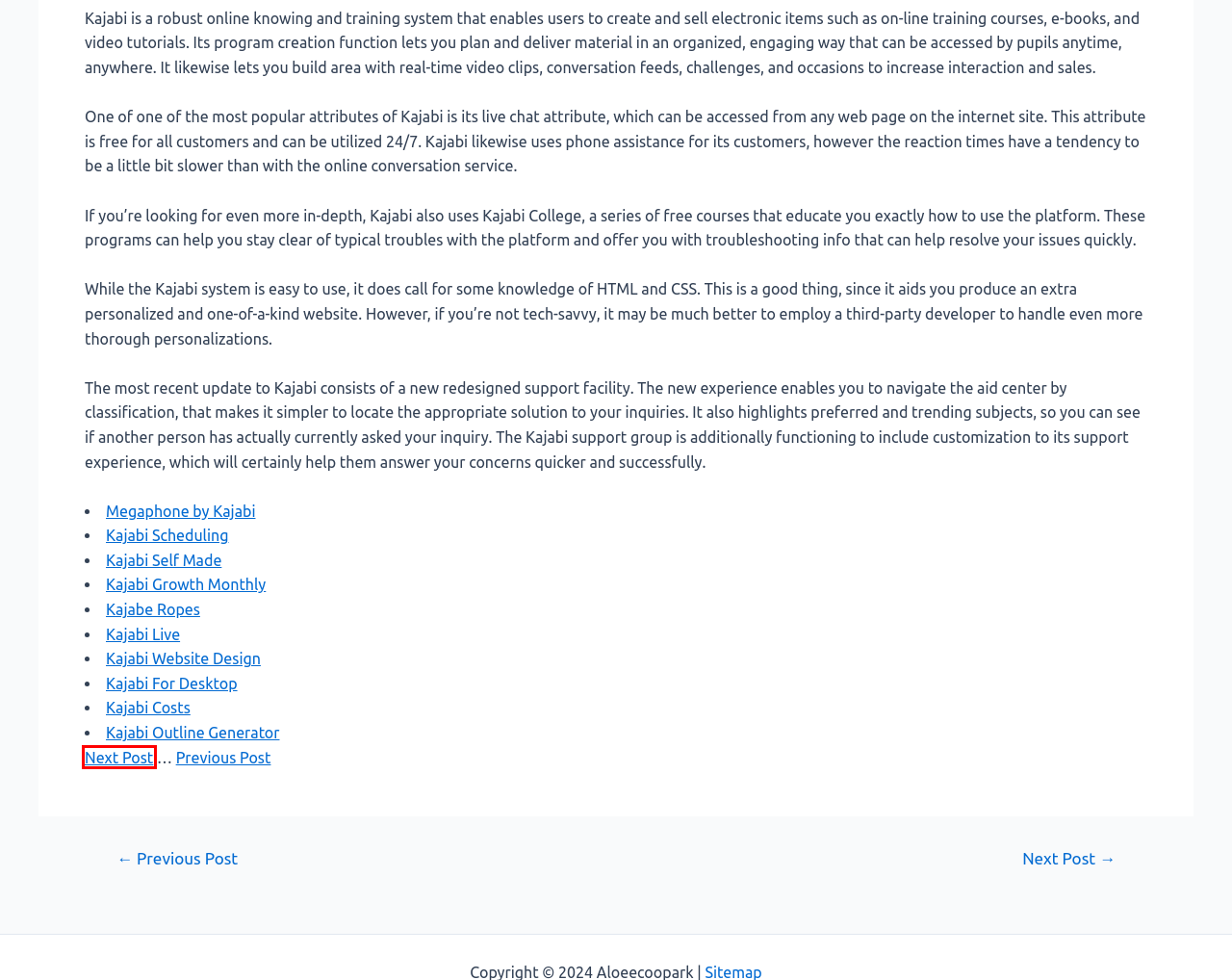Look at the given screenshot of a webpage with a red rectangle bounding box around a UI element. Pick the description that best matches the new webpage after clicking the element highlighted. The descriptions are:
A. Kajabi Benefits - Everything You Need To Know NOW
B. Kajabi For Desktop - Everything You Need To Know NOW
C. Kajabi Website Design - Everything You Need To Know NOW
D. Kajabi Background Image Size - Everything You Need To Know NOW
E. Megaphone by Kajabi - Everything You Need To Know NOW
F. Kajabi Costs - Everything You Need To Know NOW
G. Kajabi Growth Monthly - Everything You Need To Know NOW
H. Kajabi Scheduling - Everything You Need To Know NOW

D